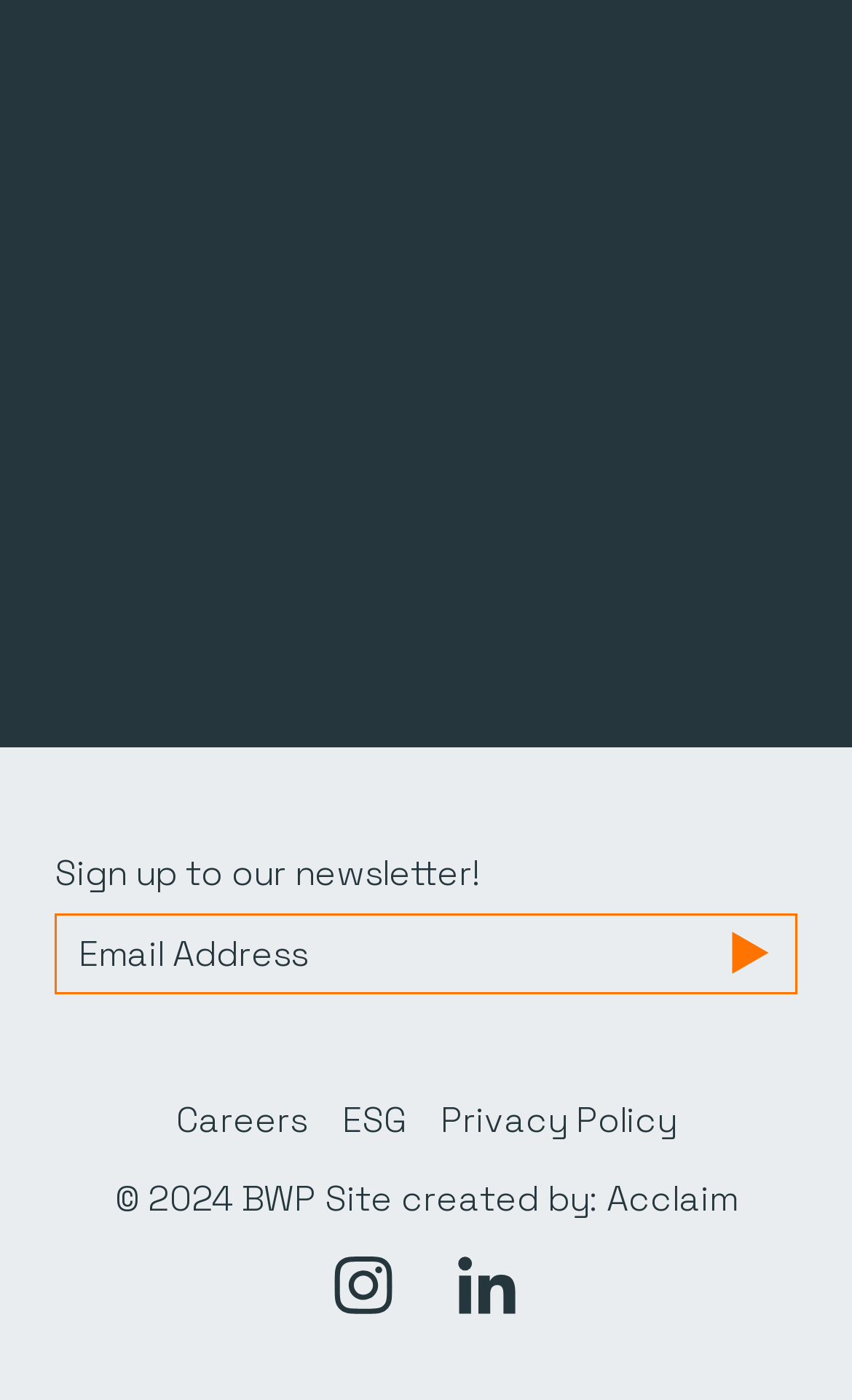Identify the bounding box coordinates for the element you need to click to achieve the following task: "Click SEND MESSAGE". The coordinates must be four float values ranging from 0 to 1, formatted as [left, top, right, bottom].

[0.25, 0.452, 0.75, 0.511]